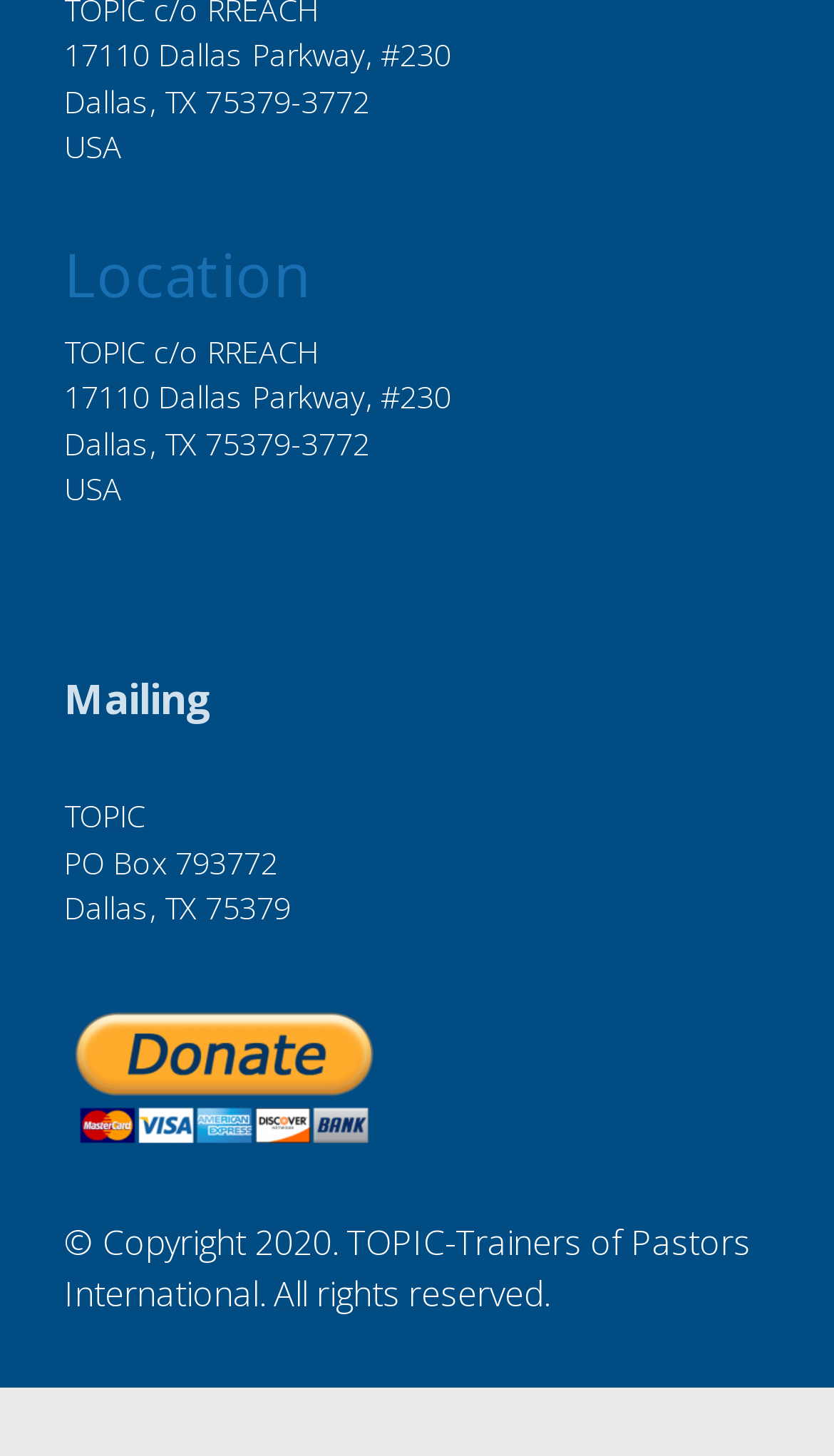From the element description: "alt="Donate"", extract the bounding box coordinates of the UI element. The coordinates should be expressed as four float numbers between 0 and 1, in the order [left, top, right, bottom].

[0.077, 0.719, 0.462, 0.753]